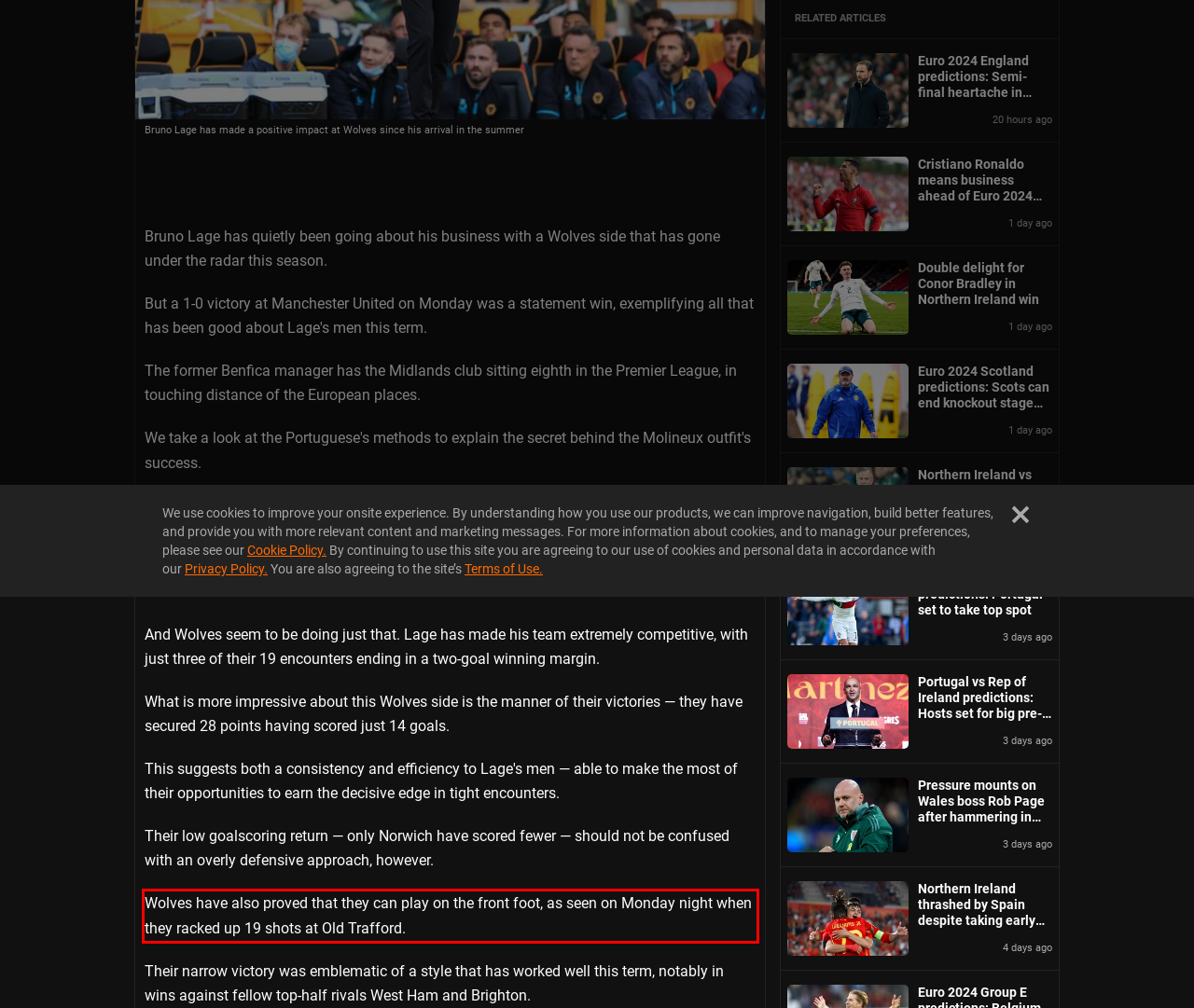Using the provided webpage screenshot, recognize the text content in the area marked by the red bounding box.

Wolves have also proved that they can play on the front foot, as seen on Monday night when they racked up 19 shots at Old Trafford.